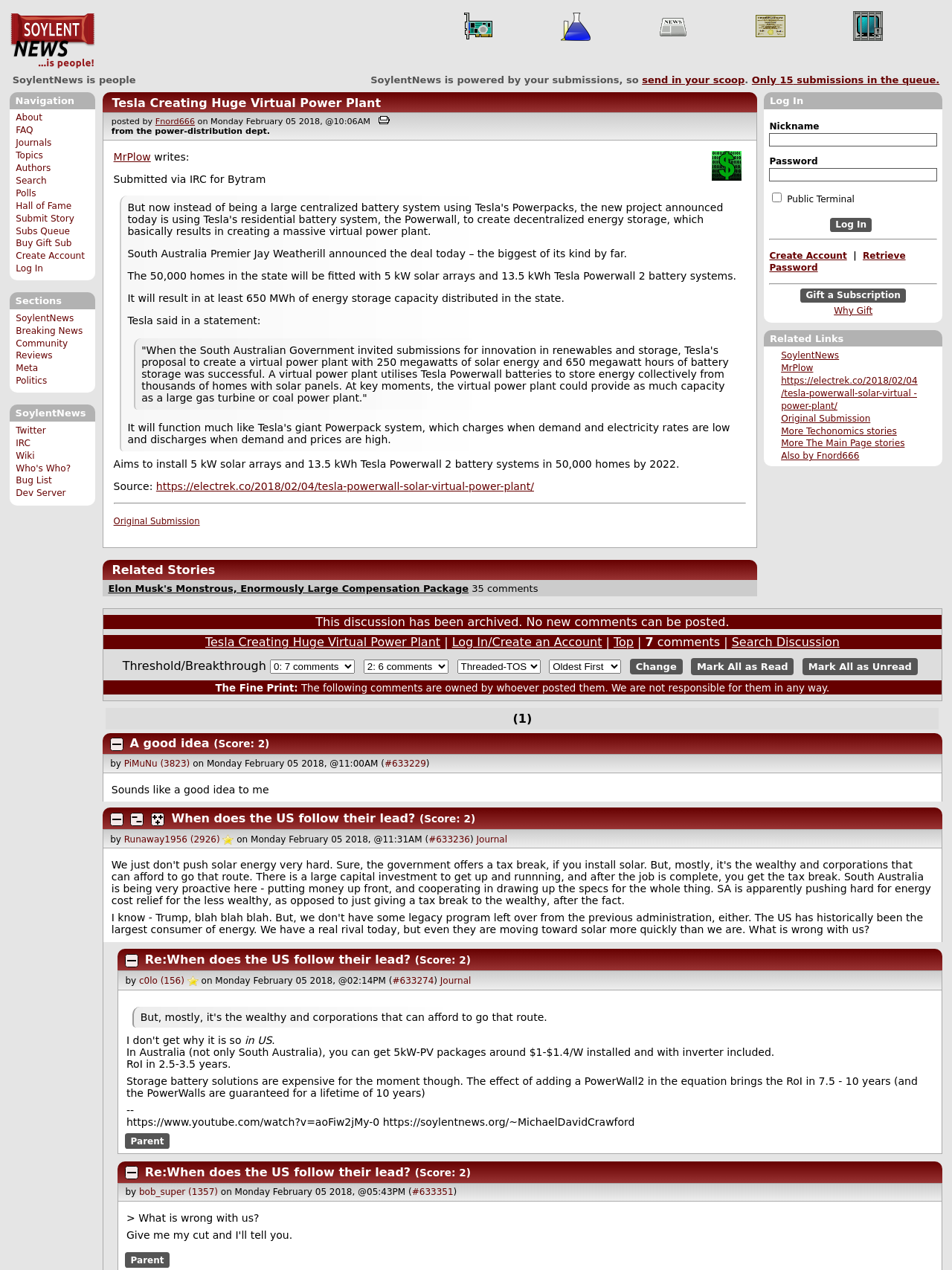How many related links are there?
Refer to the image and provide a one-word or short phrase answer.

7